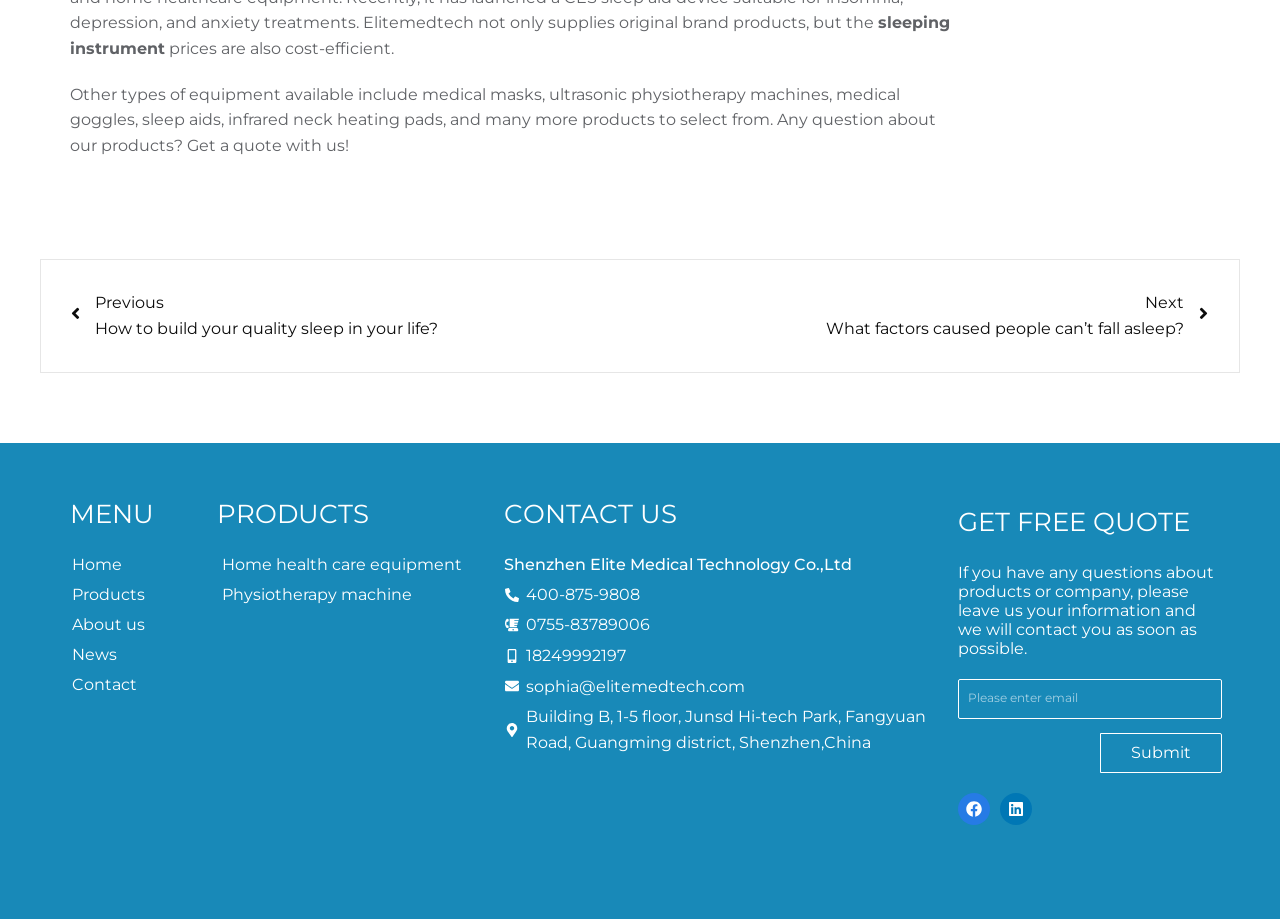Provide a one-word or short-phrase answer to the question:
What is the company's address?

Shenzhen, China